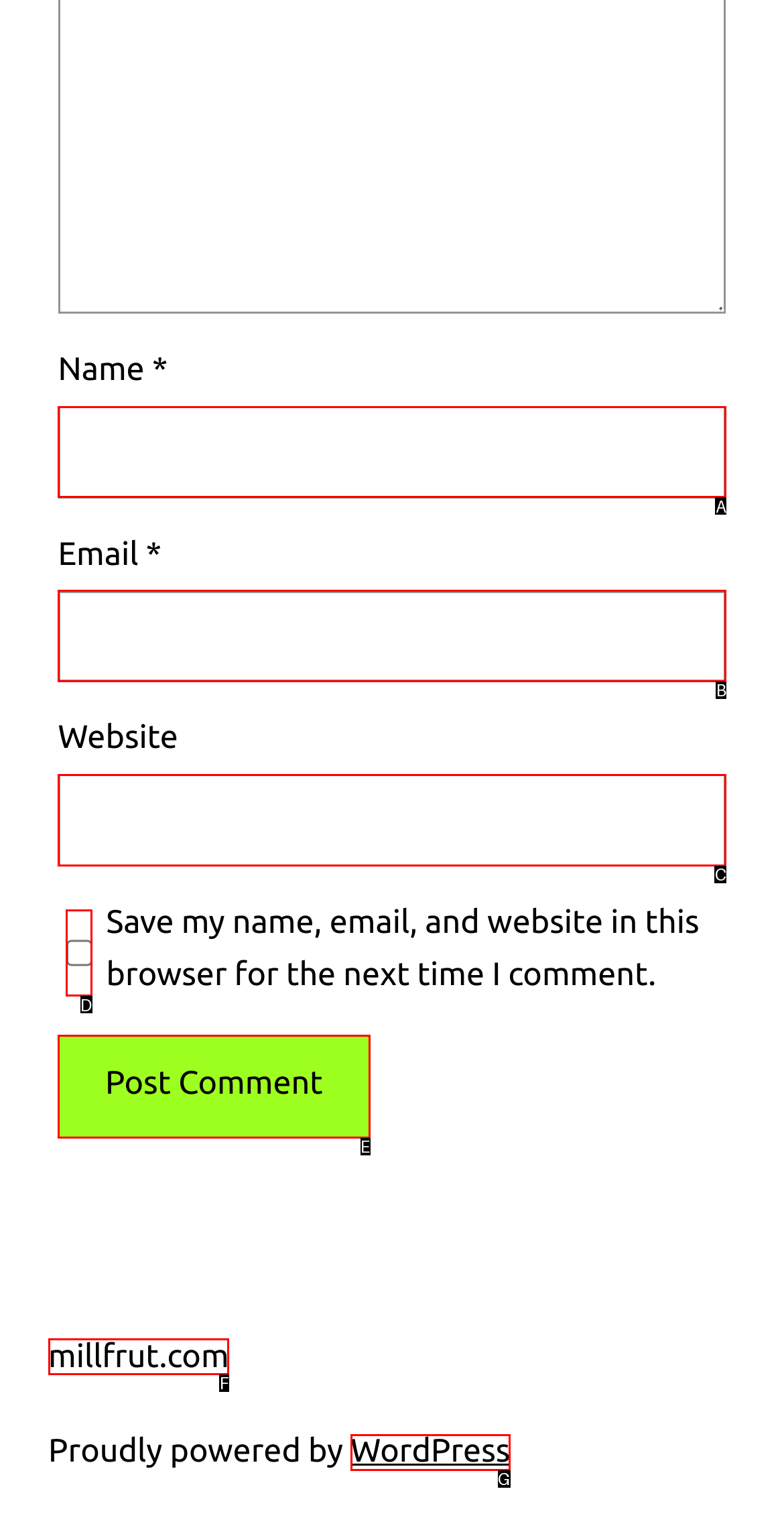Identify the HTML element that best fits the description: parent_node: Name * name="author". Respond with the letter of the corresponding element.

A